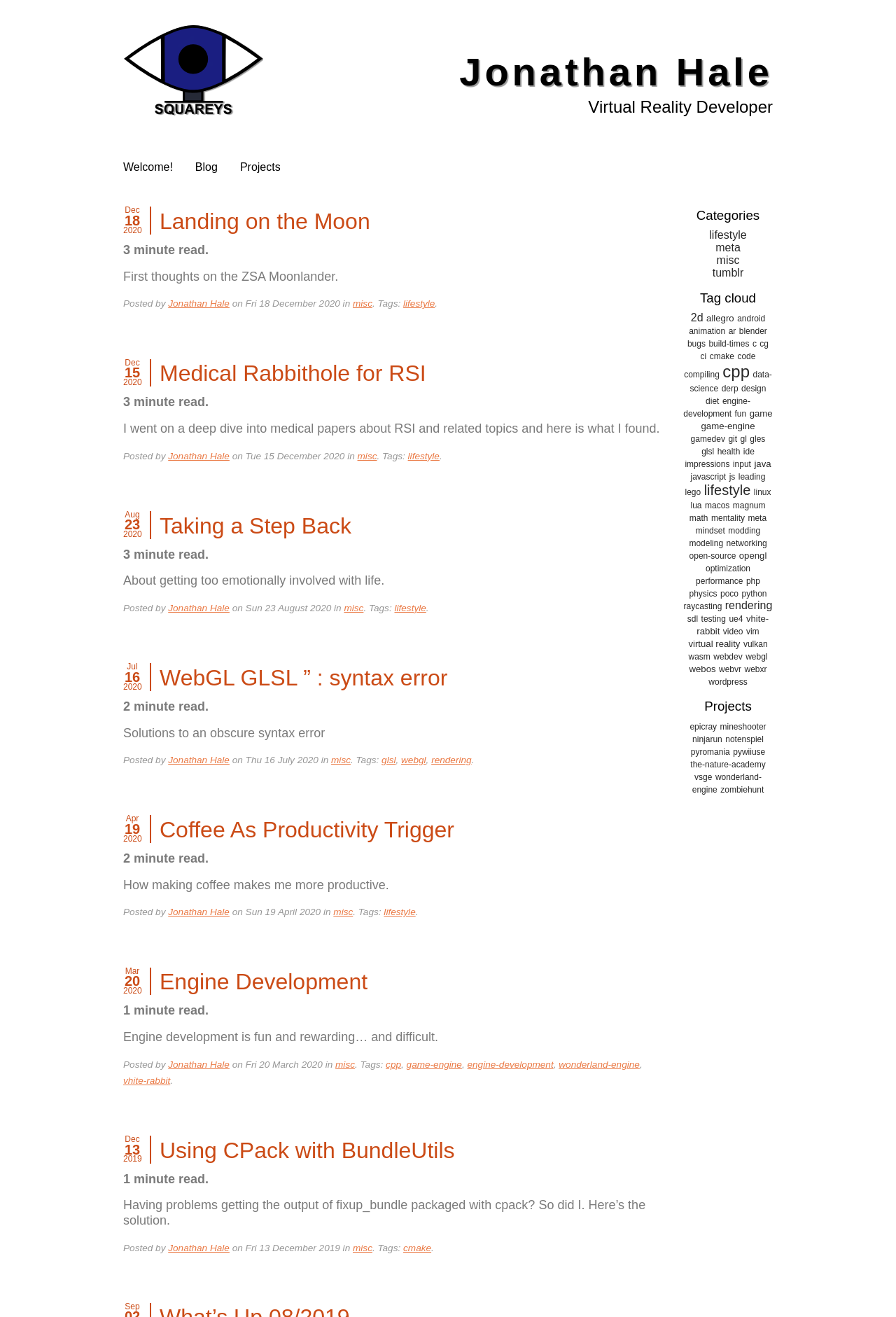Provide the bounding box coordinates for the area that should be clicked to complete the instruction: "Check the post tagged with 'lifestyle'".

[0.45, 0.227, 0.485, 0.235]